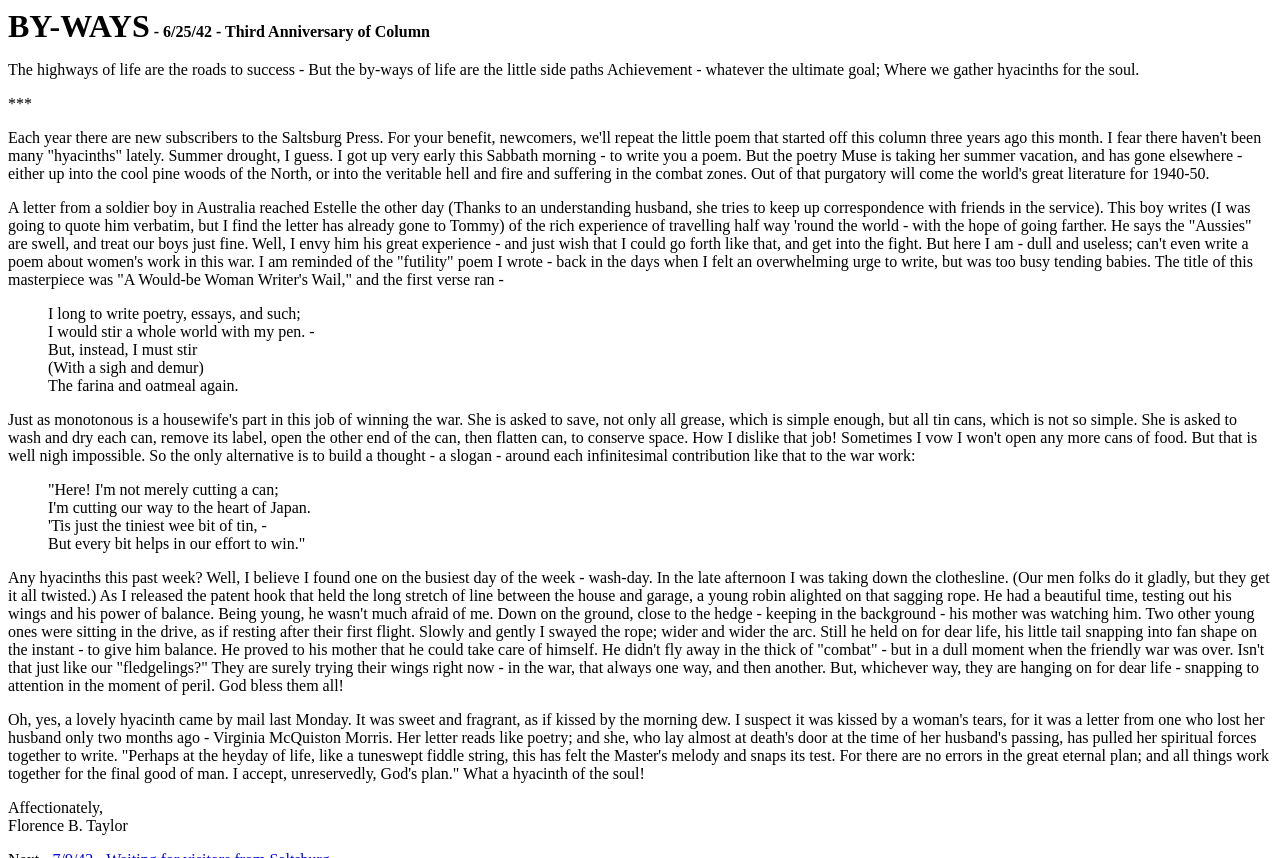Explain the webpage in detail, including its primary components.

This webpage appears to be a personal column or blog post from June 25, 1942, celebrating its third anniversary. At the top, there is a title "BY-WAYS" followed by the column's name and date. Below this, there is a poetic quote about the highways and by-ways of life, which seems to be the column's theme.

The main content of the webpage is a personal reflection by the author, Florence B. Taylor. She begins by mentioning that each year, new subscribers join the Saltsburg Press, and she repeats a poem that started her column three years ago. She expresses her frustration at not being able to write a poem about women's work in the war, feeling dull and useless.

The author then shares a letter from a soldier boy in Australia, who writes about his rich experience traveling halfway around the world. She envies his experience and wishes she could go forth and get into the fight.

Next, there is a blockquote section that contains a poem, "A Would-be Woman Writer's Wail," which the author wrote in the past when she felt an overwhelming urge to write but was too busy tending to babies. The poem expresses her longing to write poetry and essays but being stuck with mundane tasks.

The author then shares a personal anecdote about finding a "hyacinth" on wash-day, which is a young robin learning to fly on a clothesline. She reflects on how this reminds her of young people trying their wings in the war.

Finally, she shares a letter from Virginia McQuiston Morris, who lost her husband two months ago. The letter is poetic and expresses acceptance of God's plan, which the author finds to be a beautiful "hyacinth of the soul." The webpage ends with the author's signature, "Affectionately, Florence B. Taylor."